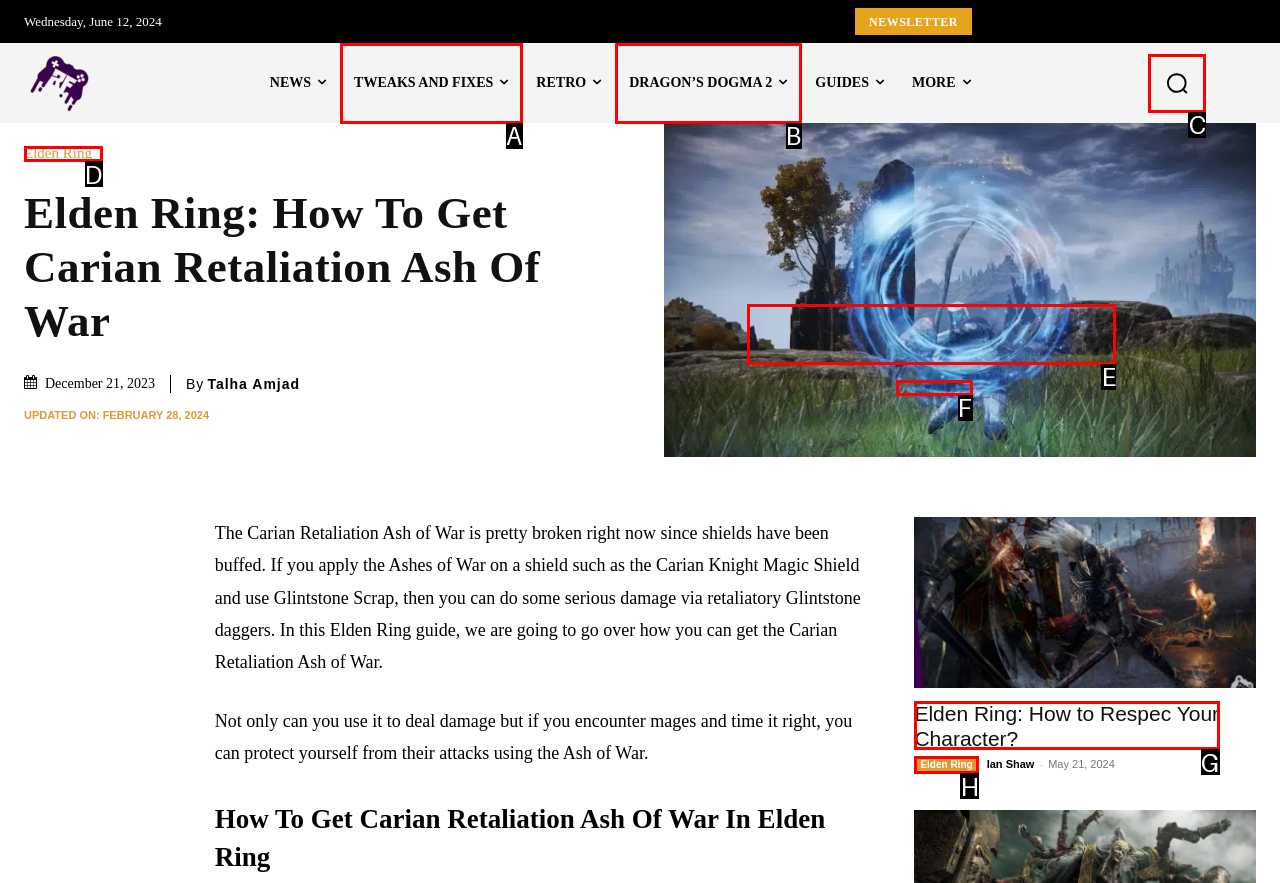Please indicate which HTML element should be clicked to fulfill the following task: View the Elden Ring guide. Provide the letter of the selected option.

D